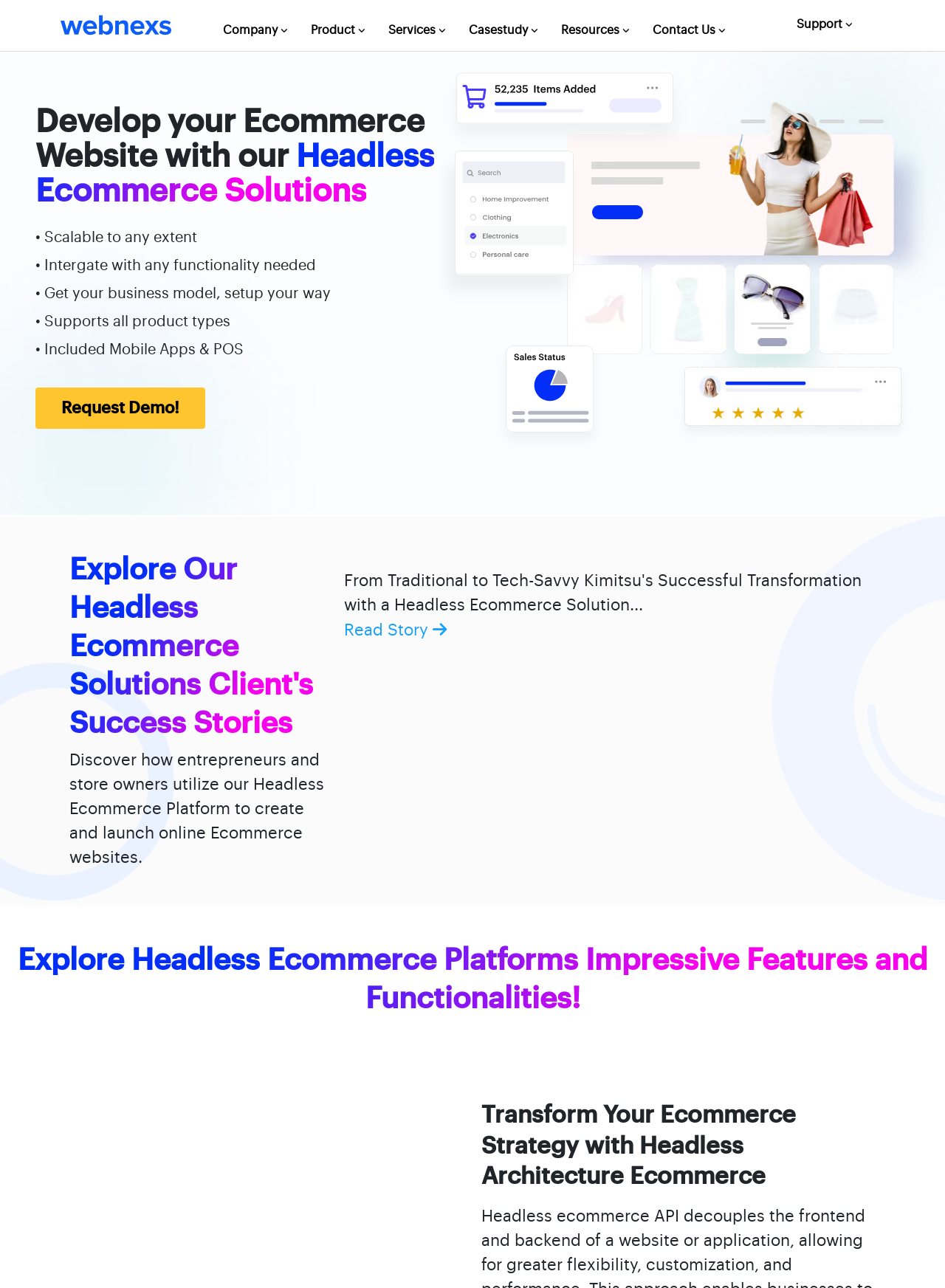Pinpoint the bounding box coordinates of the area that should be clicked to complete the following instruction: "Click the logo". The coordinates must be given as four float numbers between 0 and 1, i.e., [left, top, right, bottom].

[0.064, 0.002, 0.181, 0.031]